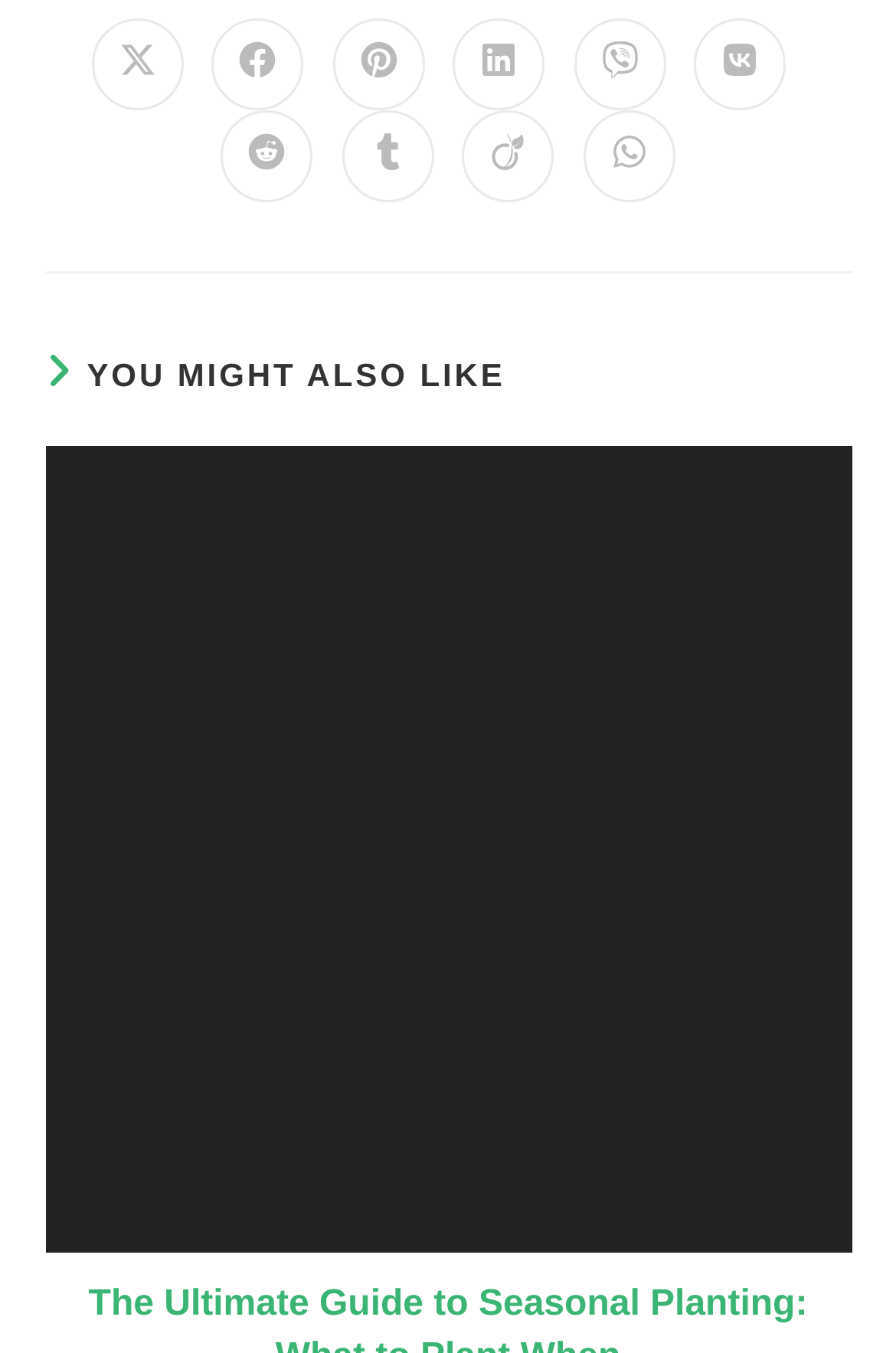What are the available sharing options?
Give a thorough and detailed response to the question.

The webpage provides a list of available sharing options, which includes links to share on X, Facebook, Pinterest, LinkedIn, Viber, VK, Reddit, Tumblr, Viadeo, and WhatsApp. These options are listed under the 'Available sharing options' heading.